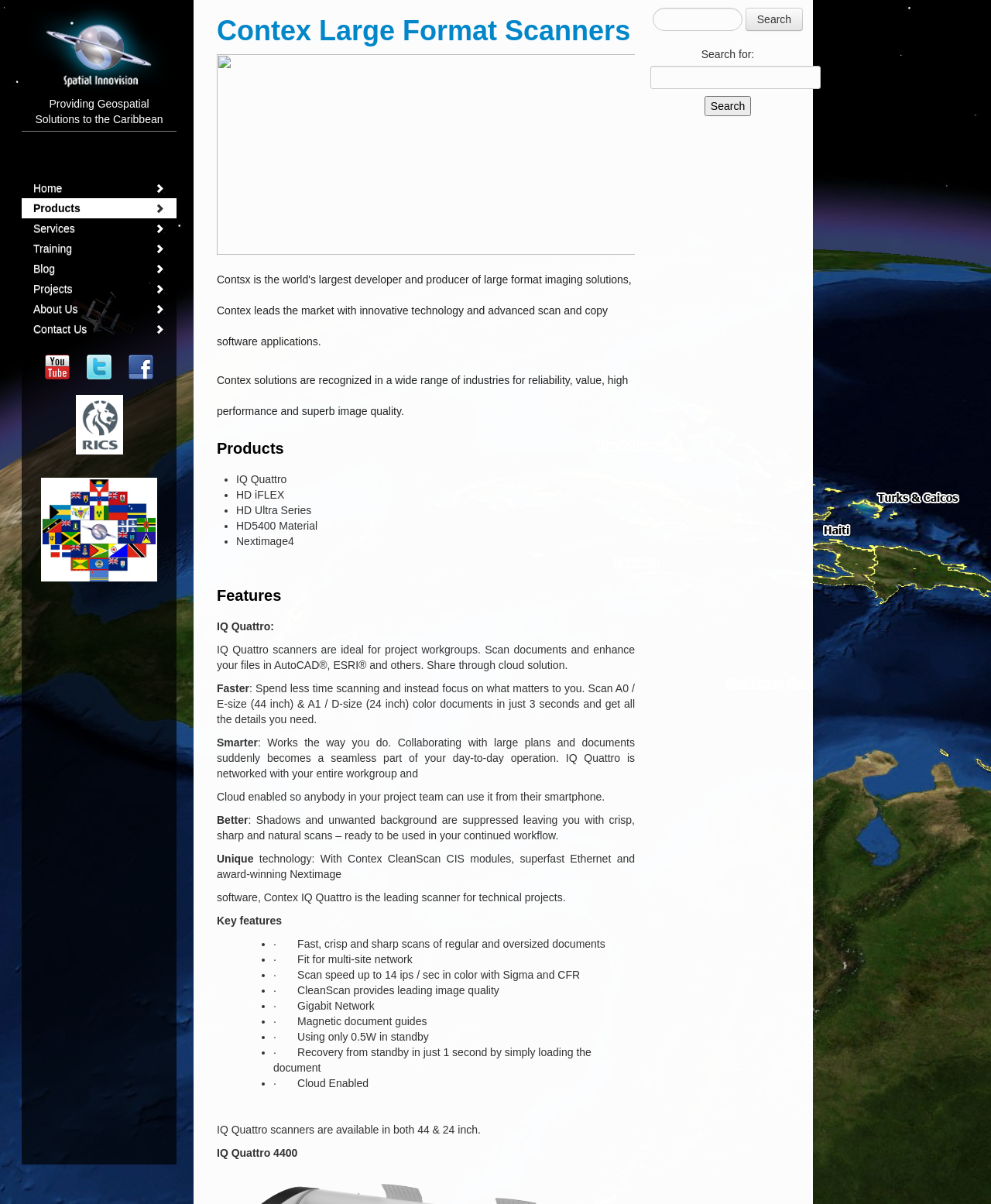Please identify the bounding box coordinates of the element's region that needs to be clicked to fulfill the following instruction: "Click on the Home link". The bounding box coordinates should consist of four float numbers between 0 and 1, i.e., [left, top, right, bottom].

[0.022, 0.148, 0.178, 0.165]